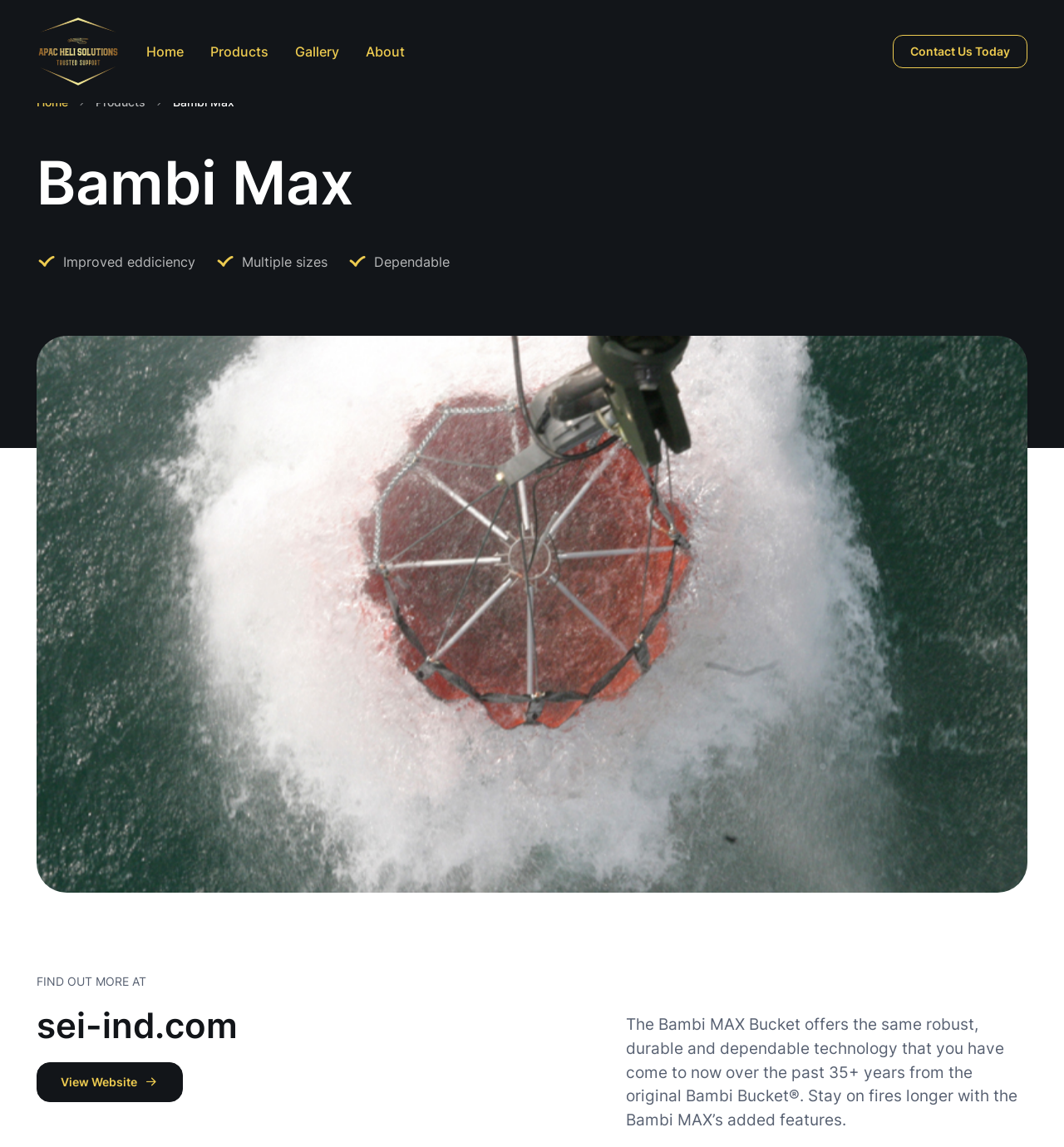What is the website of the company?
Carefully examine the image and provide a detailed answer to the question.

I found the answer by looking at the footer section of the webpage, where I saw a heading element with the text 'sei-ind.com', which is likely the website of the company.